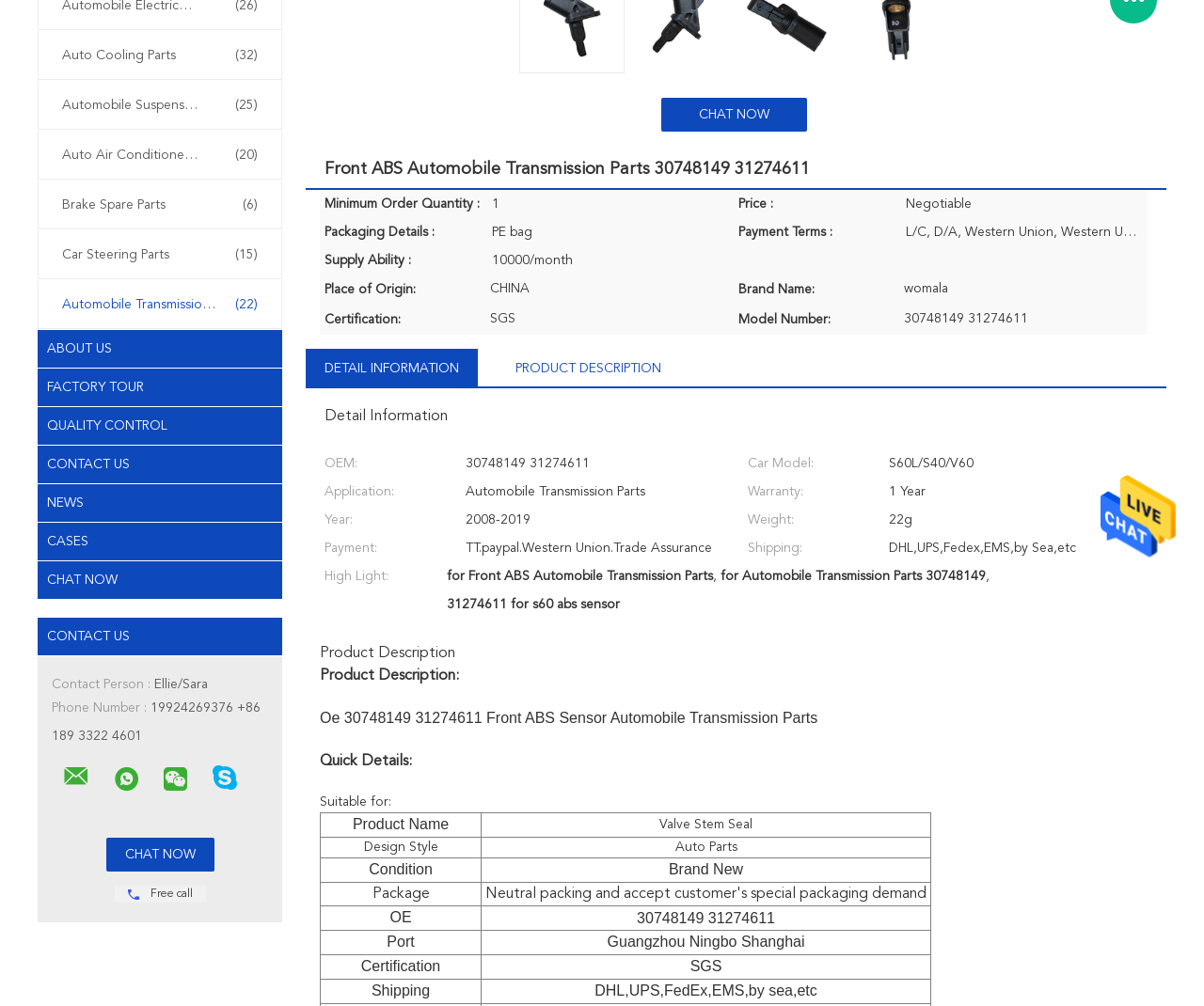Find the bounding box coordinates of the UI element according to this description: "Product Description".

[0.428, 0.349, 0.549, 0.384]